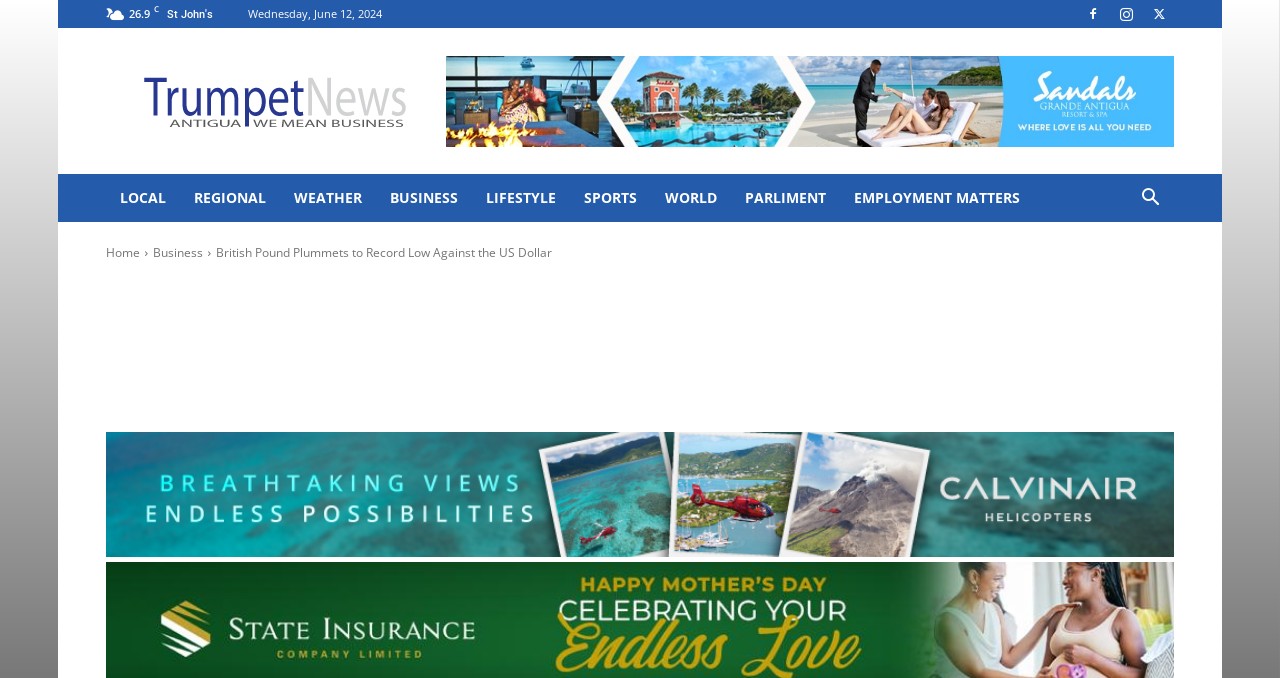Indicate the bounding box coordinates of the element that needs to be clicked to satisfy the following instruction: "check the weather". The coordinates should be four float numbers between 0 and 1, i.e., [left, top, right, bottom].

[0.219, 0.257, 0.294, 0.327]